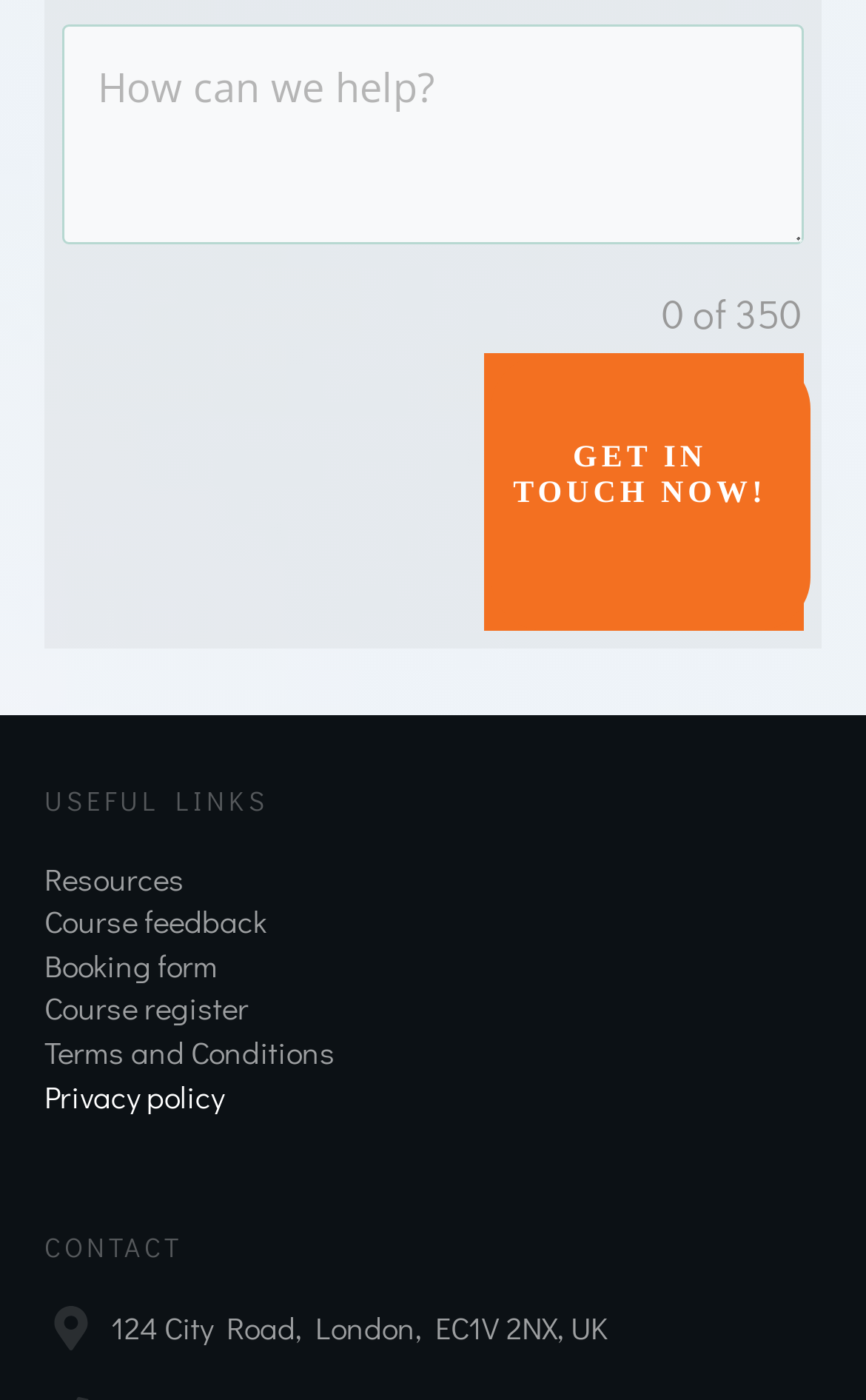Determine the bounding box coordinates of the clickable region to carry out the instruction: "Get in touch now".

[0.568, 0.254, 0.936, 0.451]